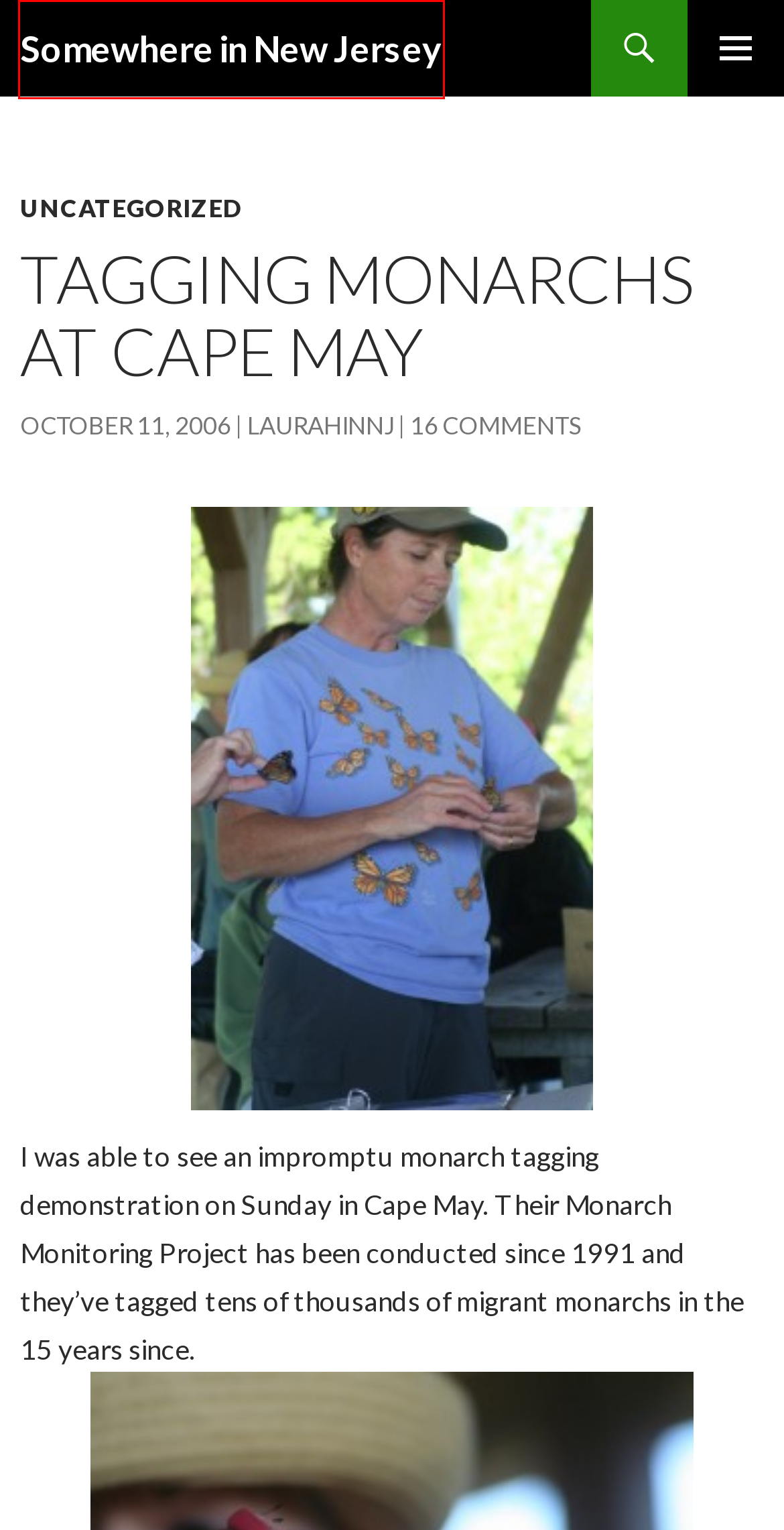Given a screenshot of a webpage with a red bounding box highlighting a UI element, choose the description that best corresponds to the new webpage after clicking the element within the red bounding box. Here are your options:
A. Uncategorized | Somewhere in New Jersey
B. Somewhere in New Jersey | Just me rambling about birds, books, bunnies, or whatever!
C. laurahinnj | Somewhere in New Jersey
D. June | 2009 | Somewhere in New Jersey
E. February | 2010 | Somewhere in New Jersey
F. From the field | Somewhere in New Jersey
G. March | 2011 | Somewhere in New Jersey
H. July | 2014 | Somewhere in New Jersey

B